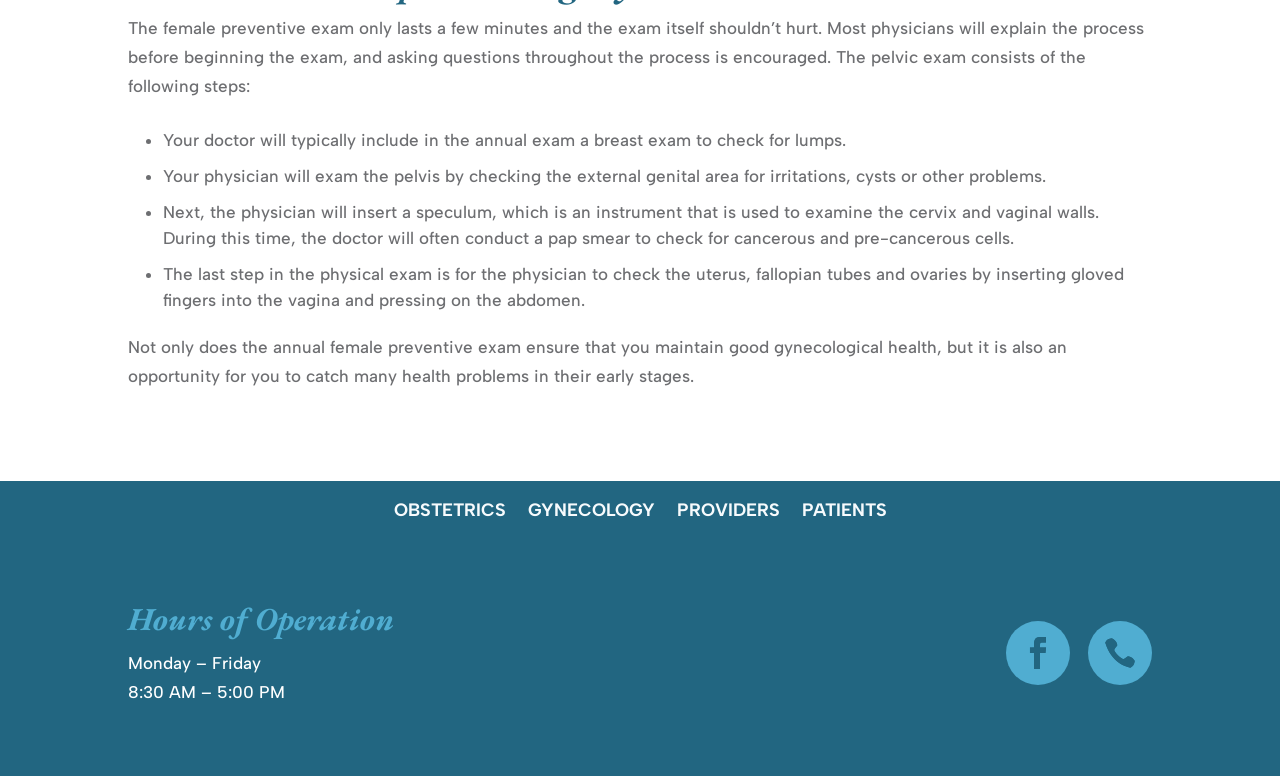Give a one-word or short-phrase answer to the following question: 
What is the instrument used to examine the cervix and vaginal walls?

speculum